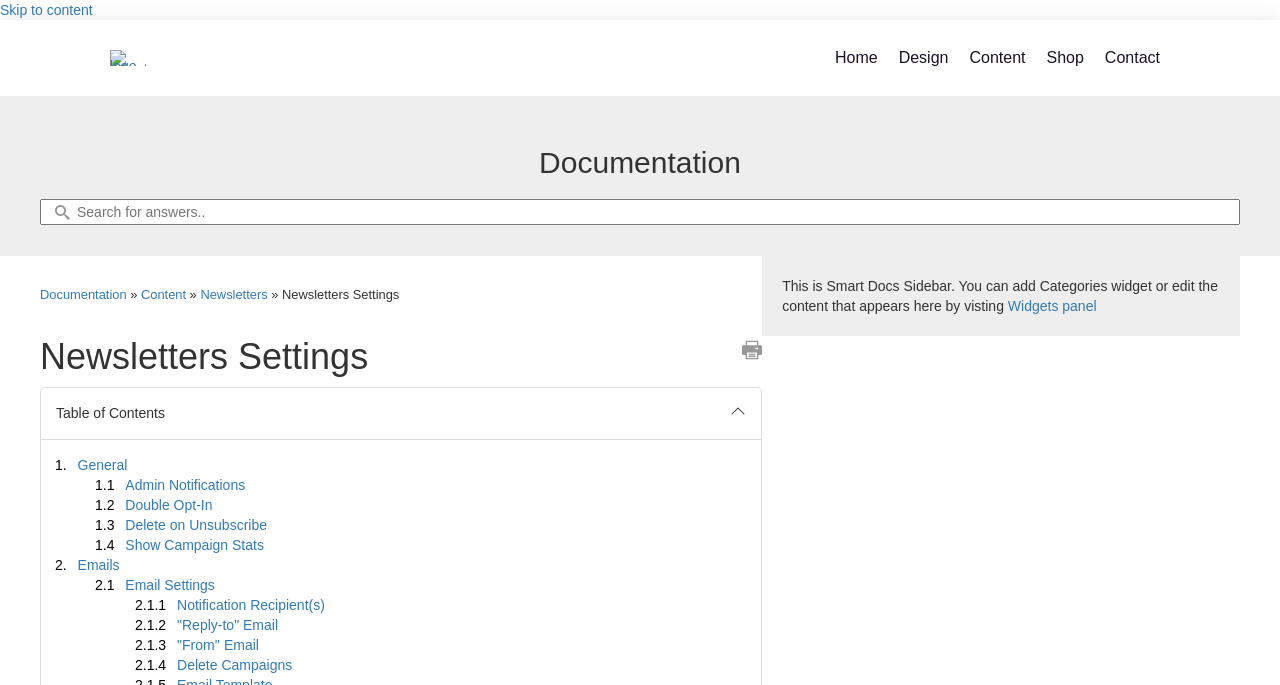Examine the image carefully and respond to the question with a detailed answer: 
How many links are there in the top navigation bar?

I counted the number of link elements with y-coordinates between 0.058 and 0.111, which are the coordinates of the top navigation bar. There are 6 links: 'Home', 'Design', 'Content', 'Shop', 'Contact', and 'Documentation'.